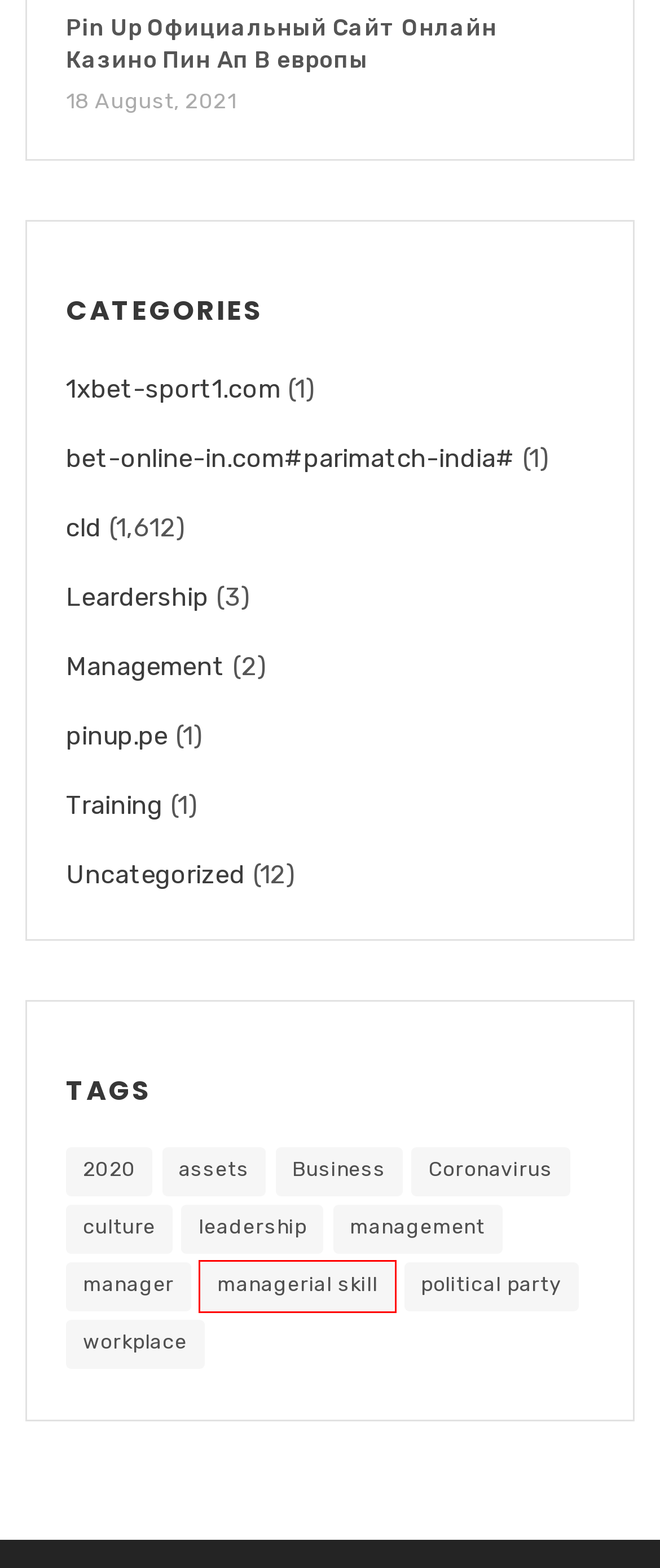You are looking at a screenshot of a webpage with a red bounding box around an element. Determine the best matching webpage description for the new webpage resulting from clicking the element in the red bounding box. Here are the descriptions:
A. Management Archives -
B. culture Archives -
C. Uncategorized Archives -
D. Training Archives -
E. leadership Archives -
F. managerial skill Archives -
G. workplace Archives -
H. Pin Up Официальный Сайт Онлайн Казино Пин Ап В европы -

F